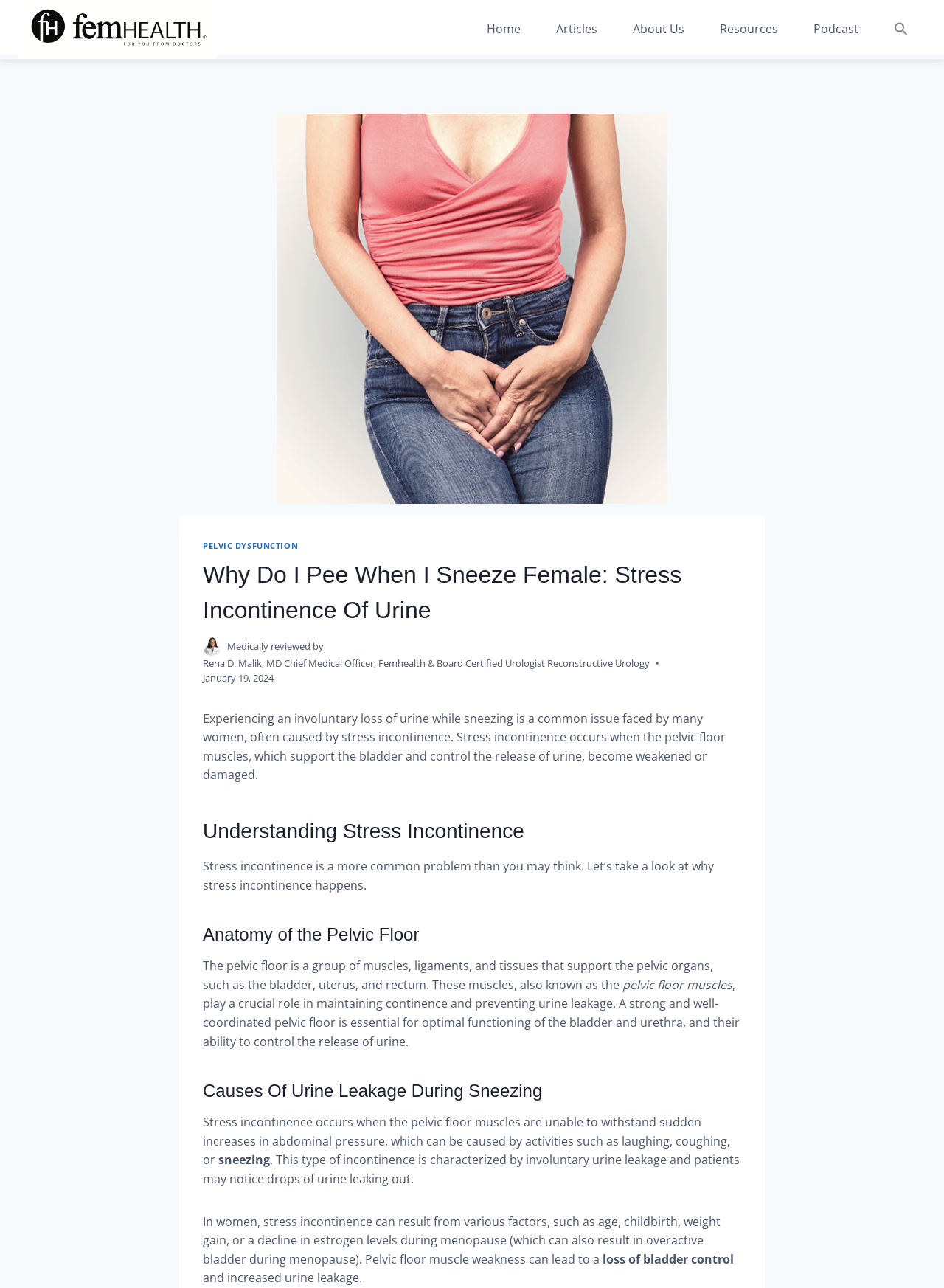What is the name of the website?
Using the visual information, answer the question in a single word or phrase.

Femhealth